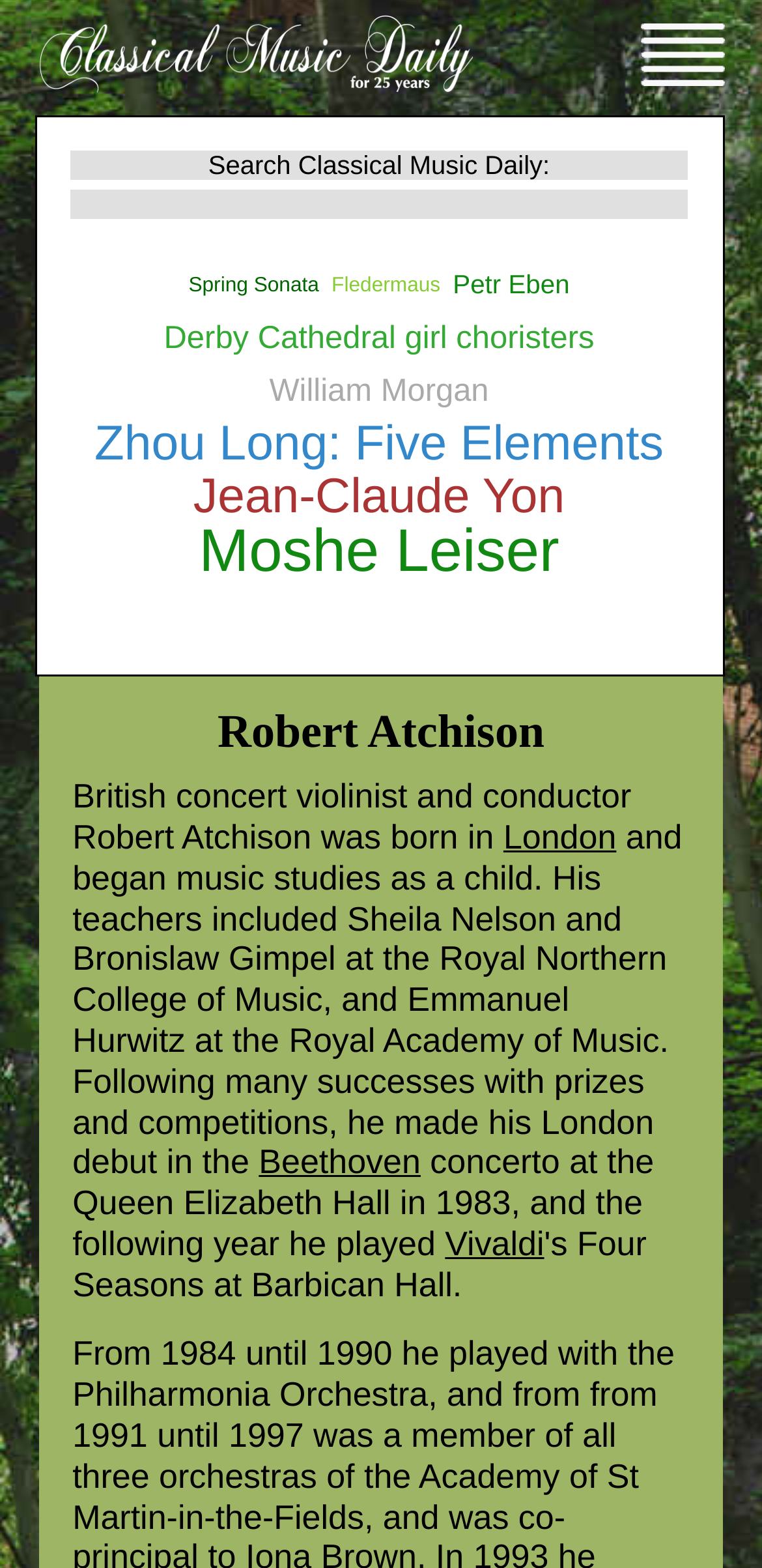Who was one of Robert Atchison's teachers?
Give a single word or phrase answer based on the content of the image.

Emmanuel Hurwitz